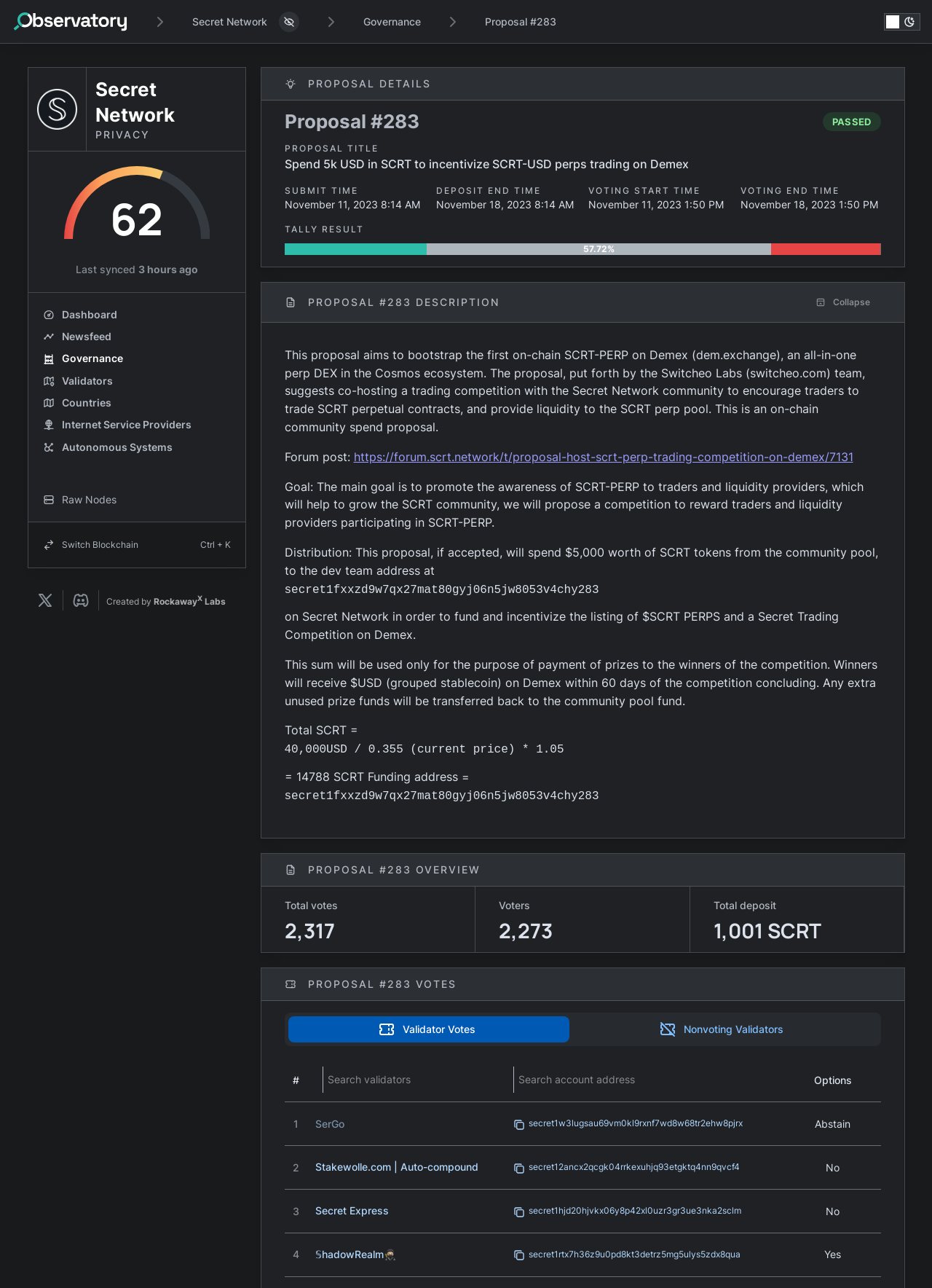Identify the bounding box coordinates of the specific part of the webpage to click to complete this instruction: "View the proposal details".

[0.305, 0.087, 0.45, 0.102]